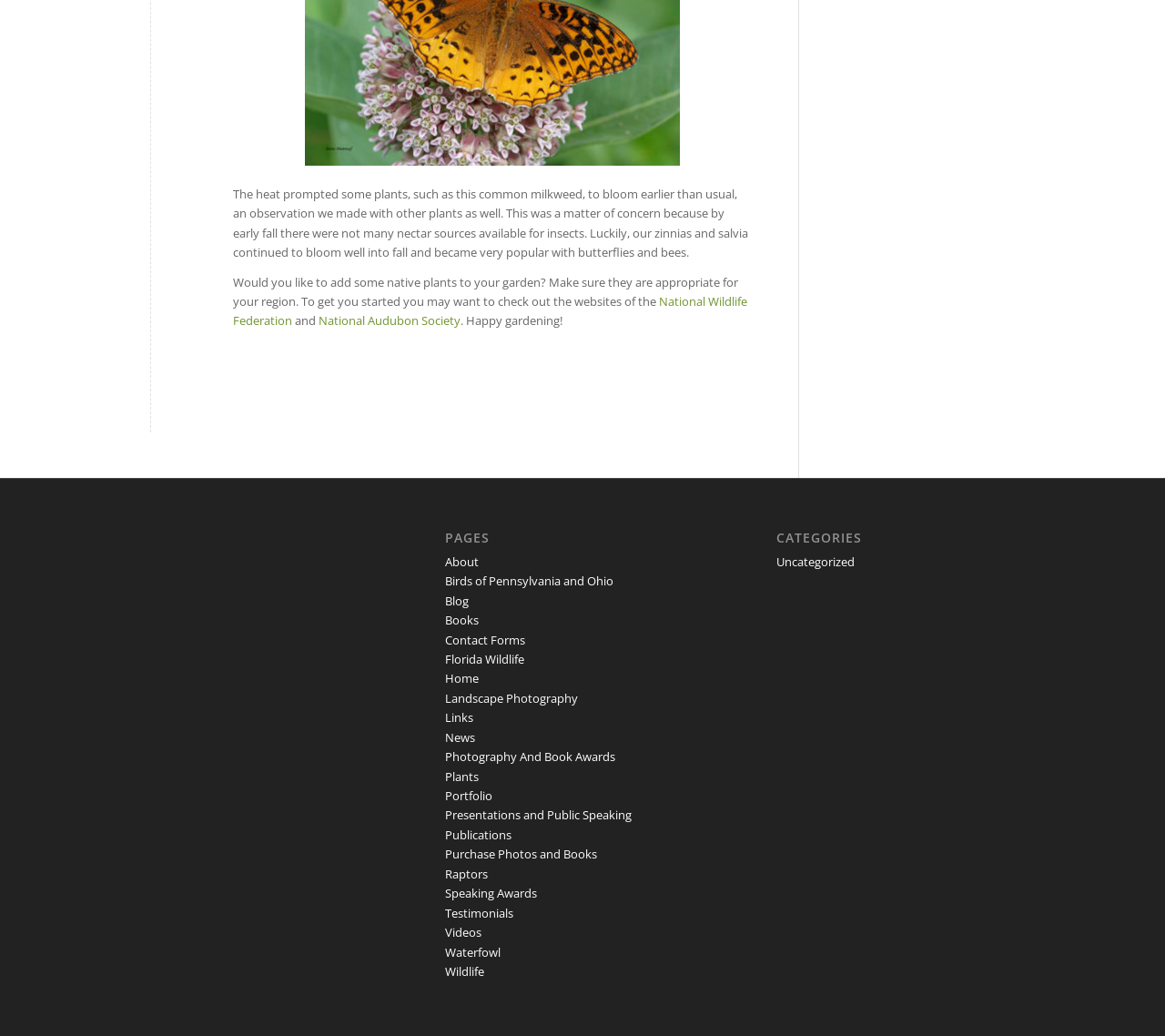Find the bounding box coordinates for the area that must be clicked to perform this action: "click the link to National Wildlife Federation".

[0.2, 0.283, 0.641, 0.318]